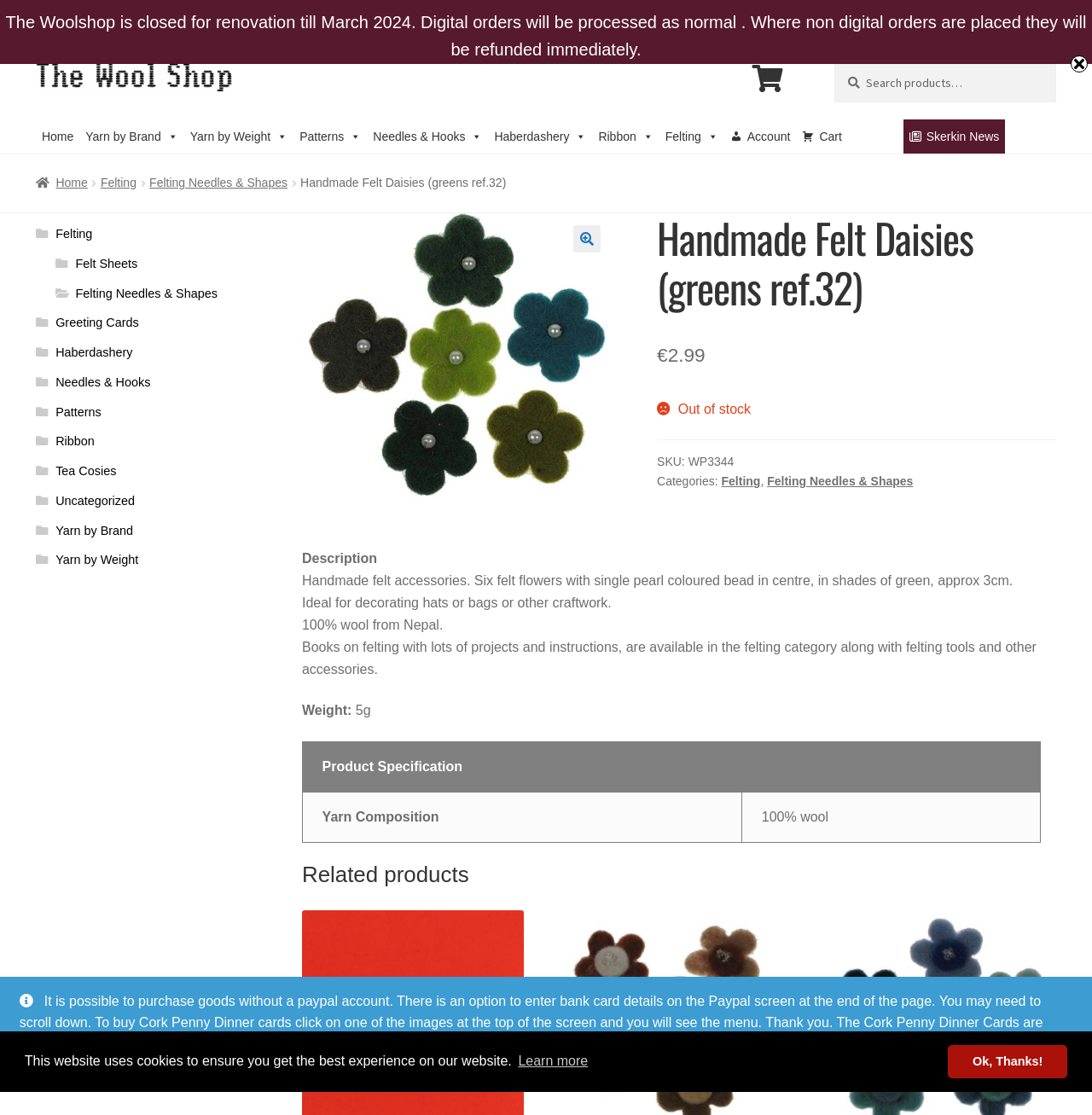Locate the bounding box coordinates of the element that should be clicked to fulfill the instruction: "View product details".

[0.602, 0.191, 0.967, 0.28]